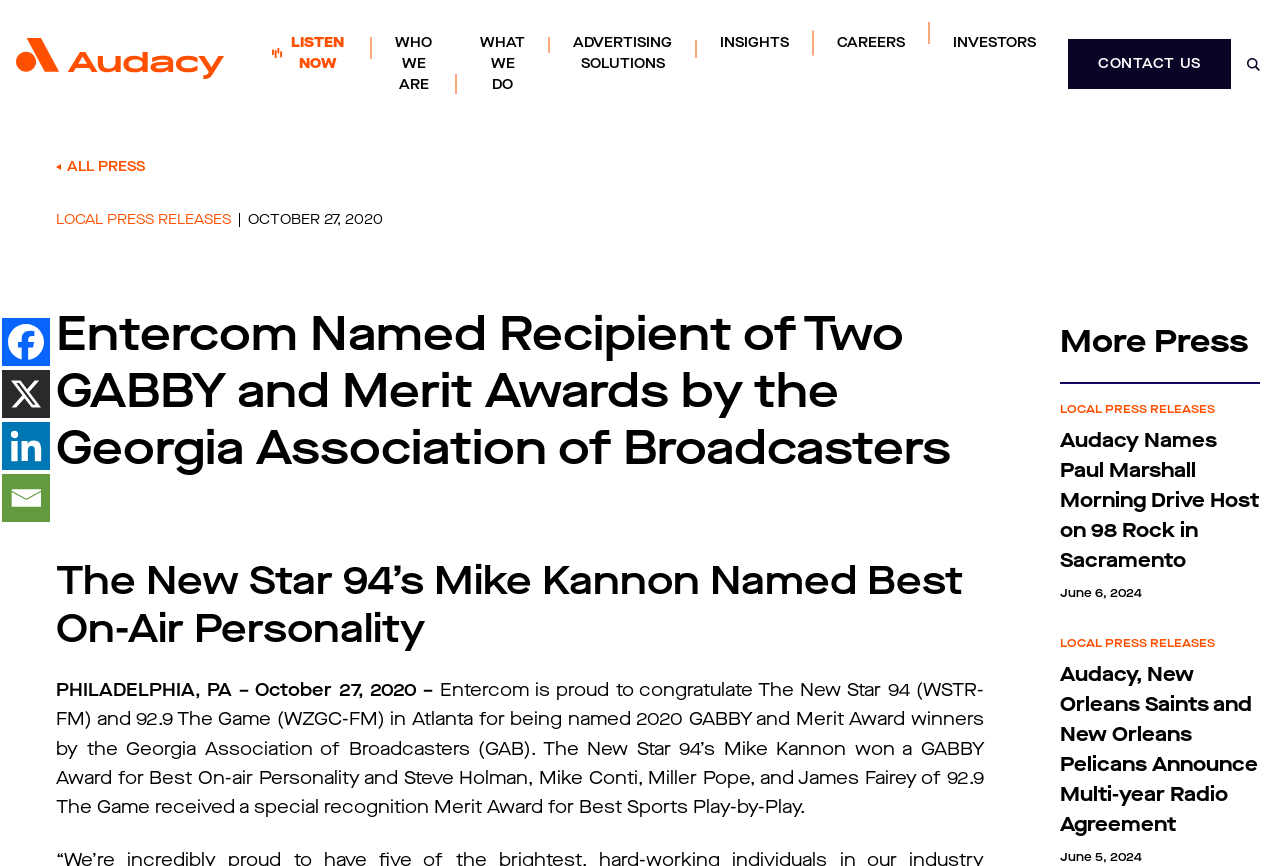Please respond to the question with a concise word or phrase:
What is the name of the award won by Mike Kannon?

GABBY Award